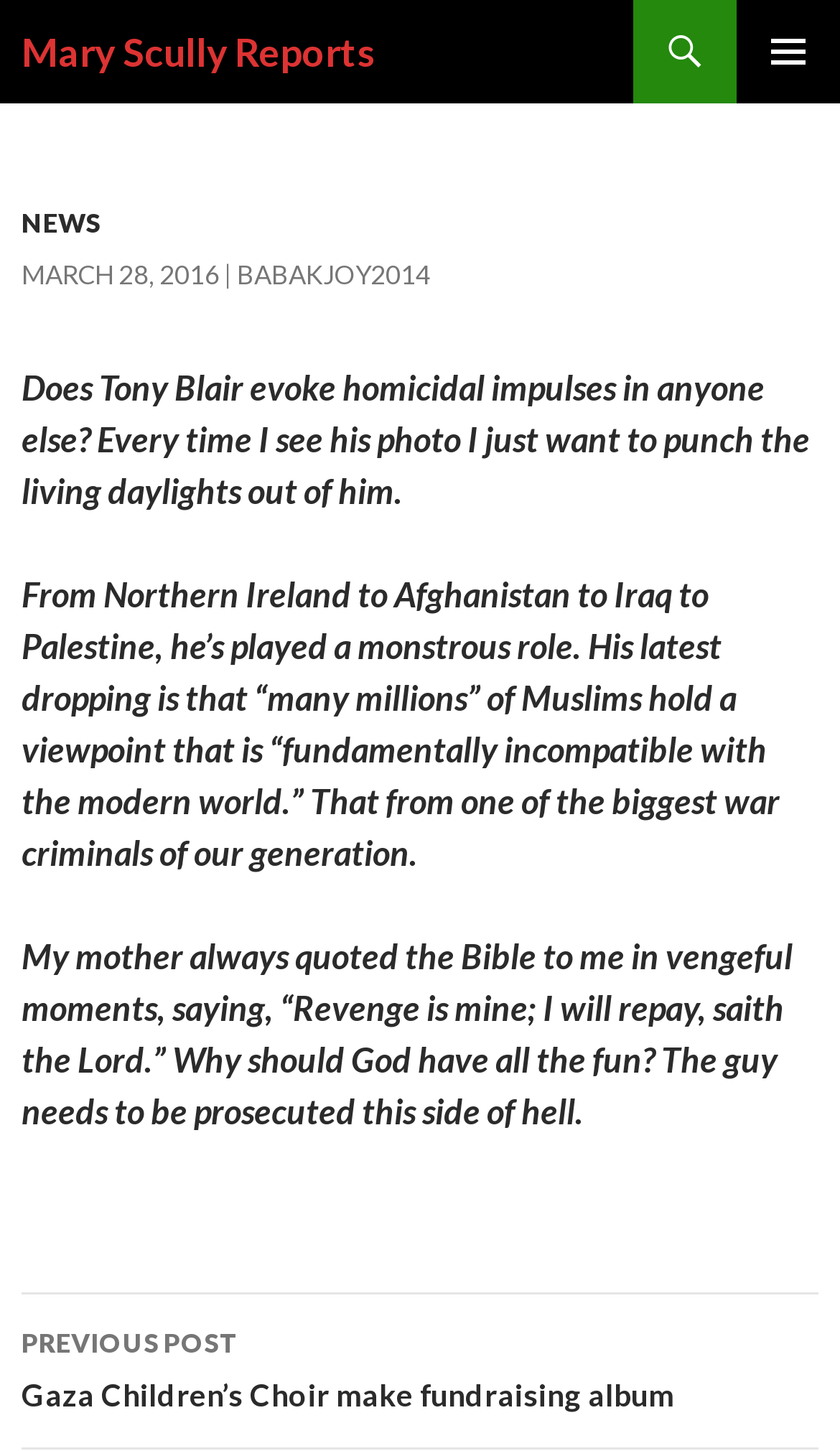Give the bounding box coordinates for the element described as: "News".

[0.026, 0.143, 0.121, 0.165]